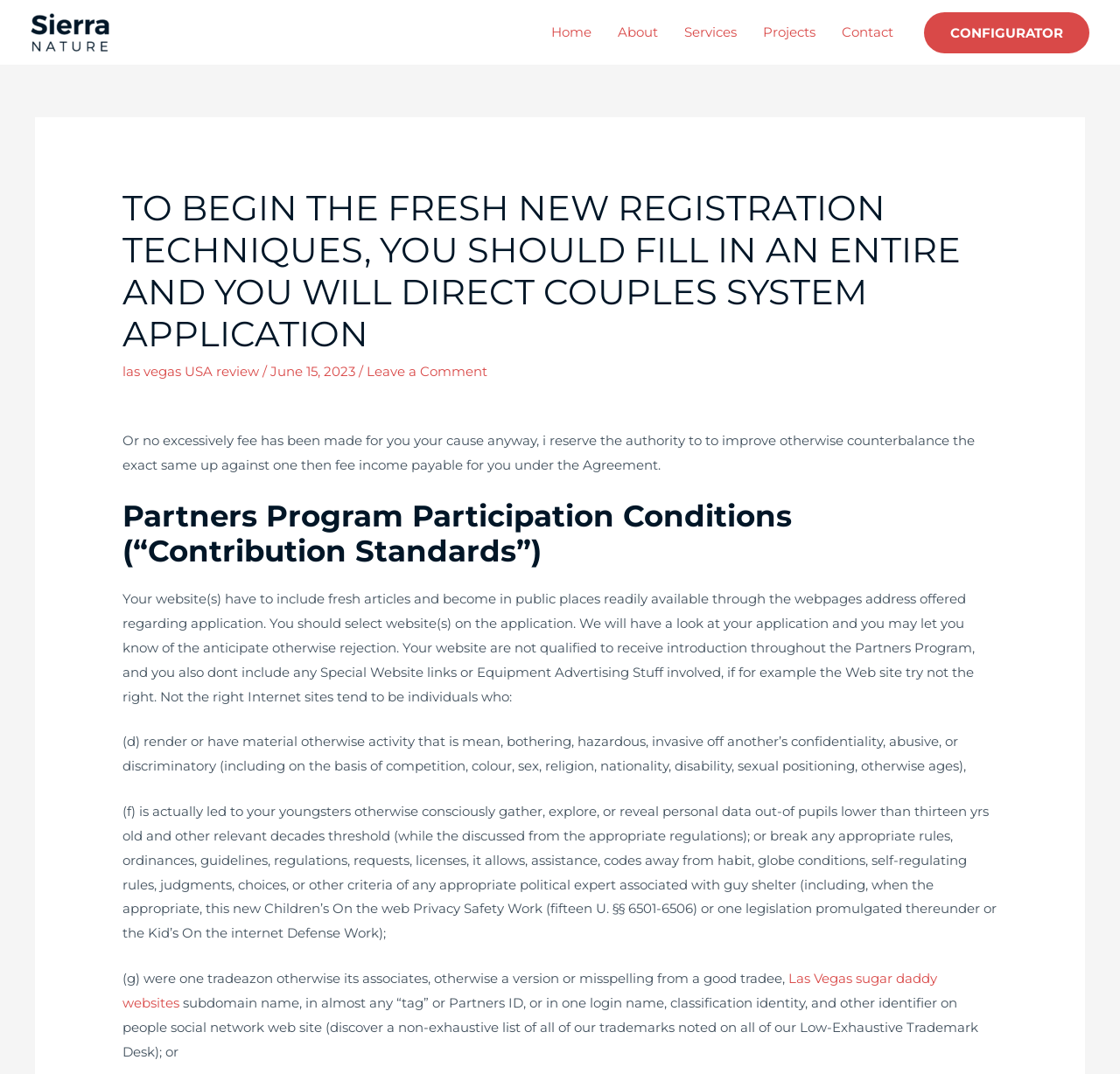Create an in-depth description of the webpage, covering main sections.

The webpage appears to be a registration page for a couples system application, specifically for Chiptuning - BHP Performance. At the top, there is a link to the company's website, accompanied by an image with the same name. 

Below this, there is a navigation menu with five links: Home, About, Services, Projects, and Contact. 

The main content of the page is divided into sections. The first section has a heading that repeats the title of the webpage, followed by a link to a review of Las Vegas, USA, and a date, June 15, 2023. 

The next section contains a block of text explaining the terms and conditions of the Partners Program Participation. This section is further divided into subheadings, including "Partners Program Participation Conditions (“Contribution Standards”)". The text explains the requirements for website(s) to be eligible for the program, including having fresh articles and being publicly available. It also lists several types of websites that are not qualified, including those with mean, harassing, or discriminatory content.

There are also links to other pages, including "Las Vegas sugar daddy websites", scattered throughout the text. Overall, the page appears to be providing information and guidelines for those interested in registering for the couples system application.